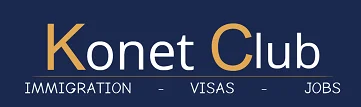Analyze the image and provide a detailed answer to the question: How many services are listed below the main club name?

There are three services listed below the main club name, which are 'IMMIGRATION', 'VISAS', and 'JOBS', as mentioned in the caption and separated by minimalist dashes.